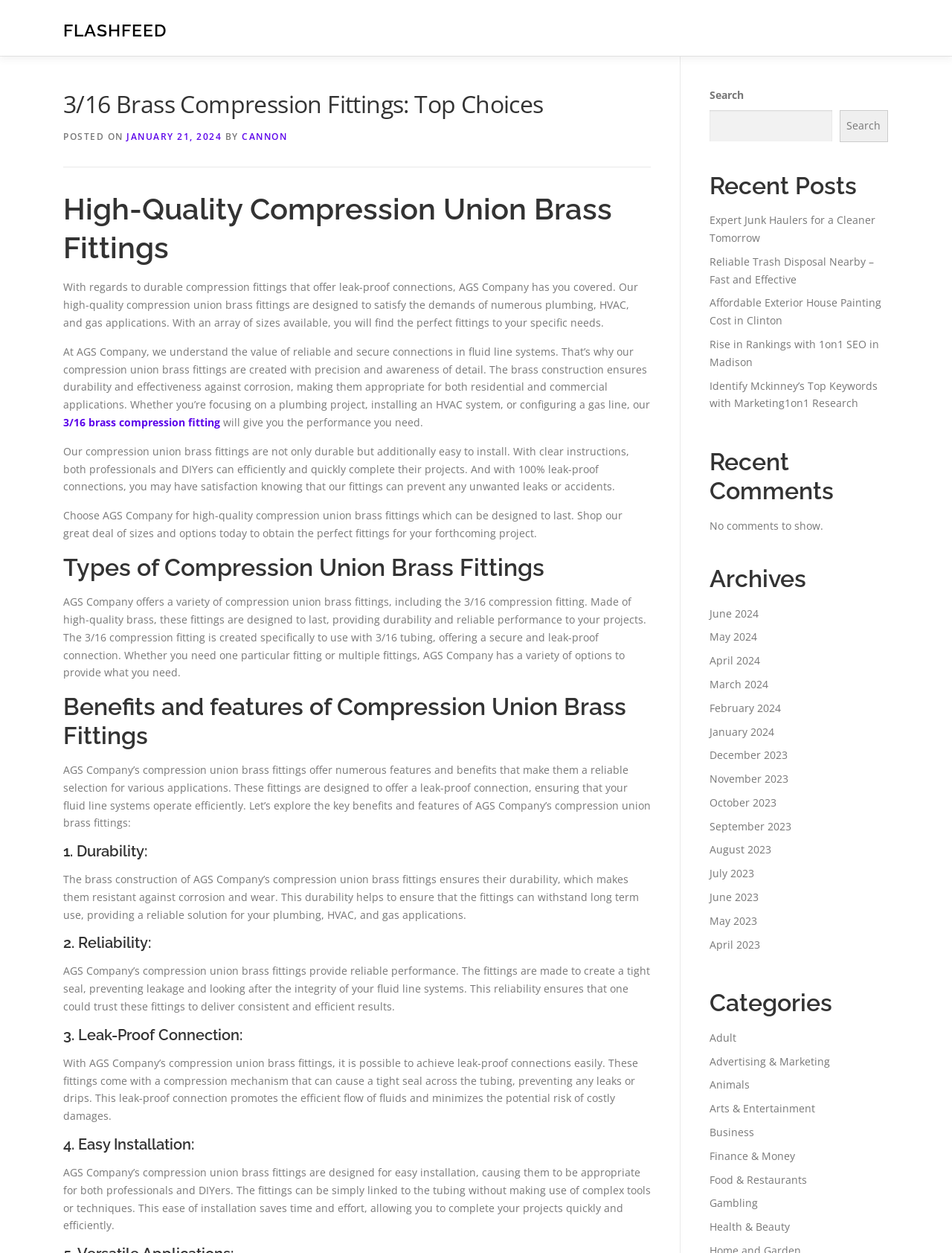Generate an in-depth caption that captures all aspects of the webpage.

The webpage is about 3/16 Brass Compression Fittings, specifically highlighting their top choices. At the top, there is a header section with links to "FLASHFEED", "Contact", and "Privacy Policy". Below this, there is a main content area with a heading "3/16 Brass Compression Fittings: Top Choices". 

Under this heading, there is a brief introduction to the topic, followed by a section discussing the benefits and features of compression union brass fittings. This section is divided into four subheadings: "High-Quality Compression Union Brass Fittings", "Types of Compression Union Brass Fittings", "Benefits and features of Compression Union Brass Fittings", and "Choose AGS Company for high-quality compression union brass fittings". 

The "Benefits and features of Compression Union Brass Fittings" section is further divided into four subheadings: "1. Durability", "2. Reliability", "3. Leak-Proof Connection", and "4. Easy Installation". Each of these subheadings provides a brief description of the corresponding benefit or feature.

On the right side of the page, there is a sidebar with several sections. The top section has a search bar with a "Search" button. Below this, there are sections for "Recent Posts", "Recent Comments", "Archives", and "Categories". The "Recent Posts" section lists five links to recent articles, while the "Recent Comments" section indicates that there are no comments to show. The "Archives" section lists twelve links to monthly archives from June 2024 to July 2023, and the "Categories" section lists eleven links to different categories, including "Adult", "Advertising & Marketing", and "Health & Beauty".